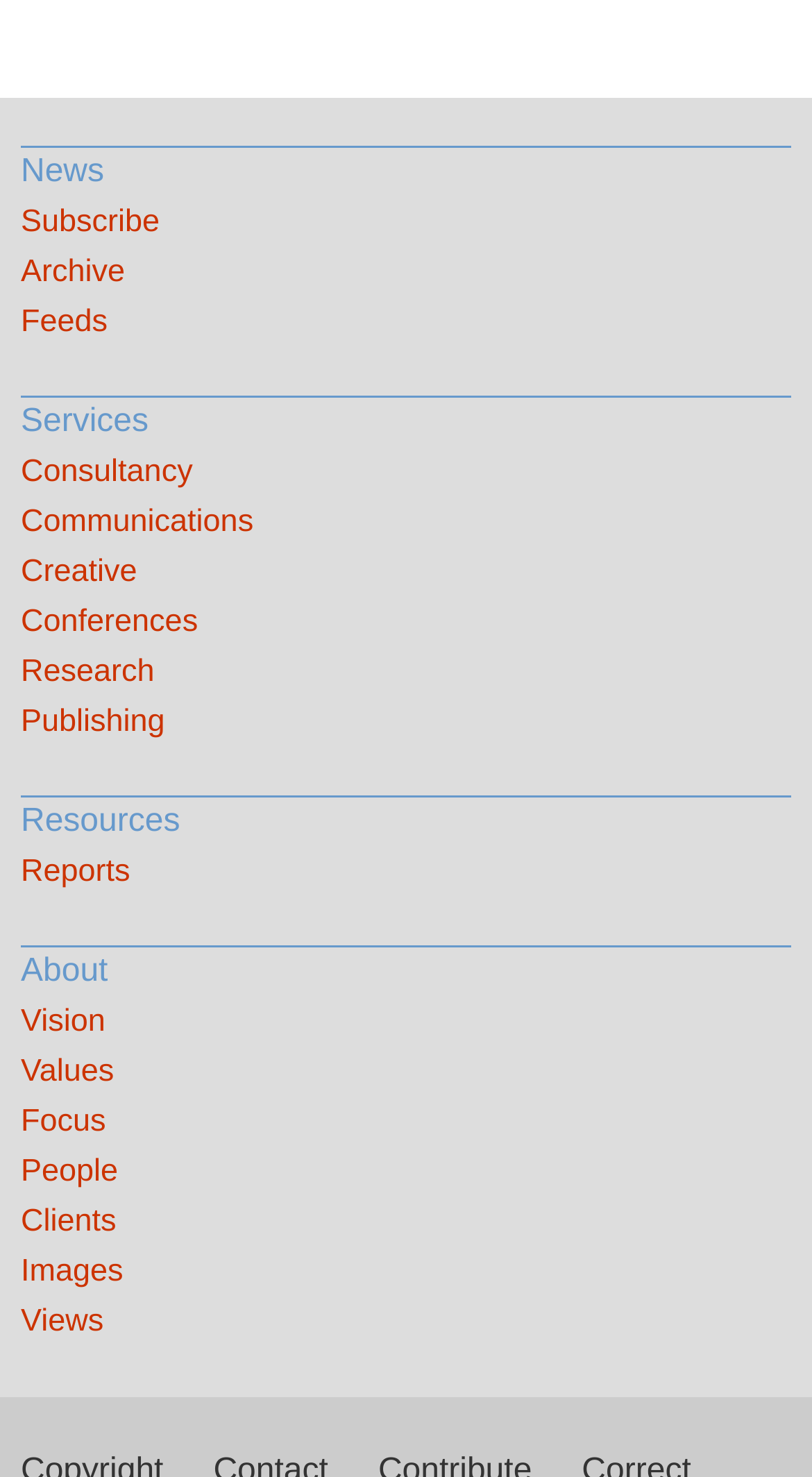Answer the question with a brief word or phrase:
How many types of resources are available?

One